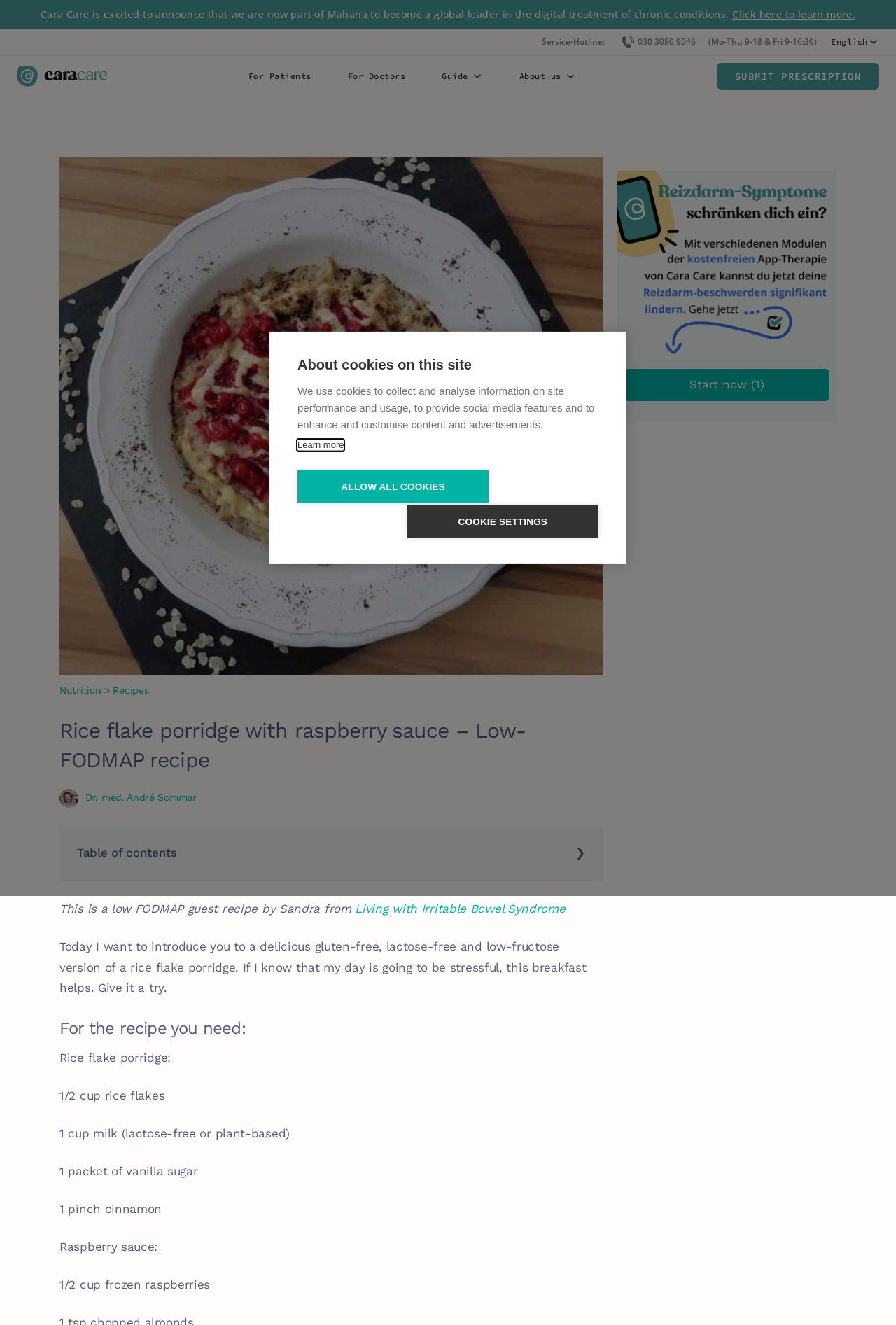Determine the bounding box coordinates for the area you should click to complete the following instruction: "Click the 'SUBMIT PRESCRIPTION' button".

[0.8, 0.048, 0.981, 0.068]